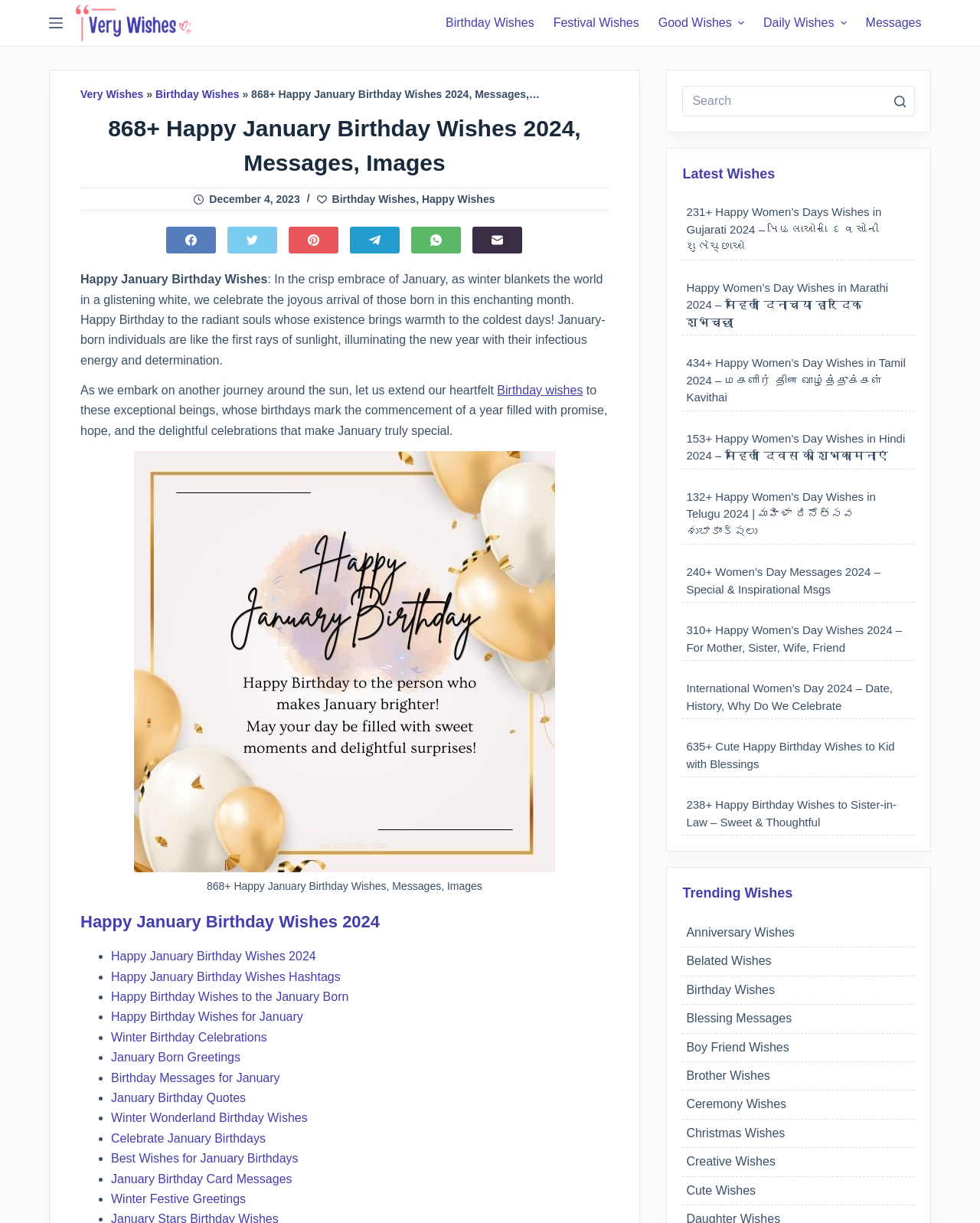Using the element description: "Birthday Messages for January", determine the bounding box coordinates. The coordinates should be in the format [left, top, right, bottom], with values between 0 and 1.

[0.113, 0.876, 0.286, 0.886]